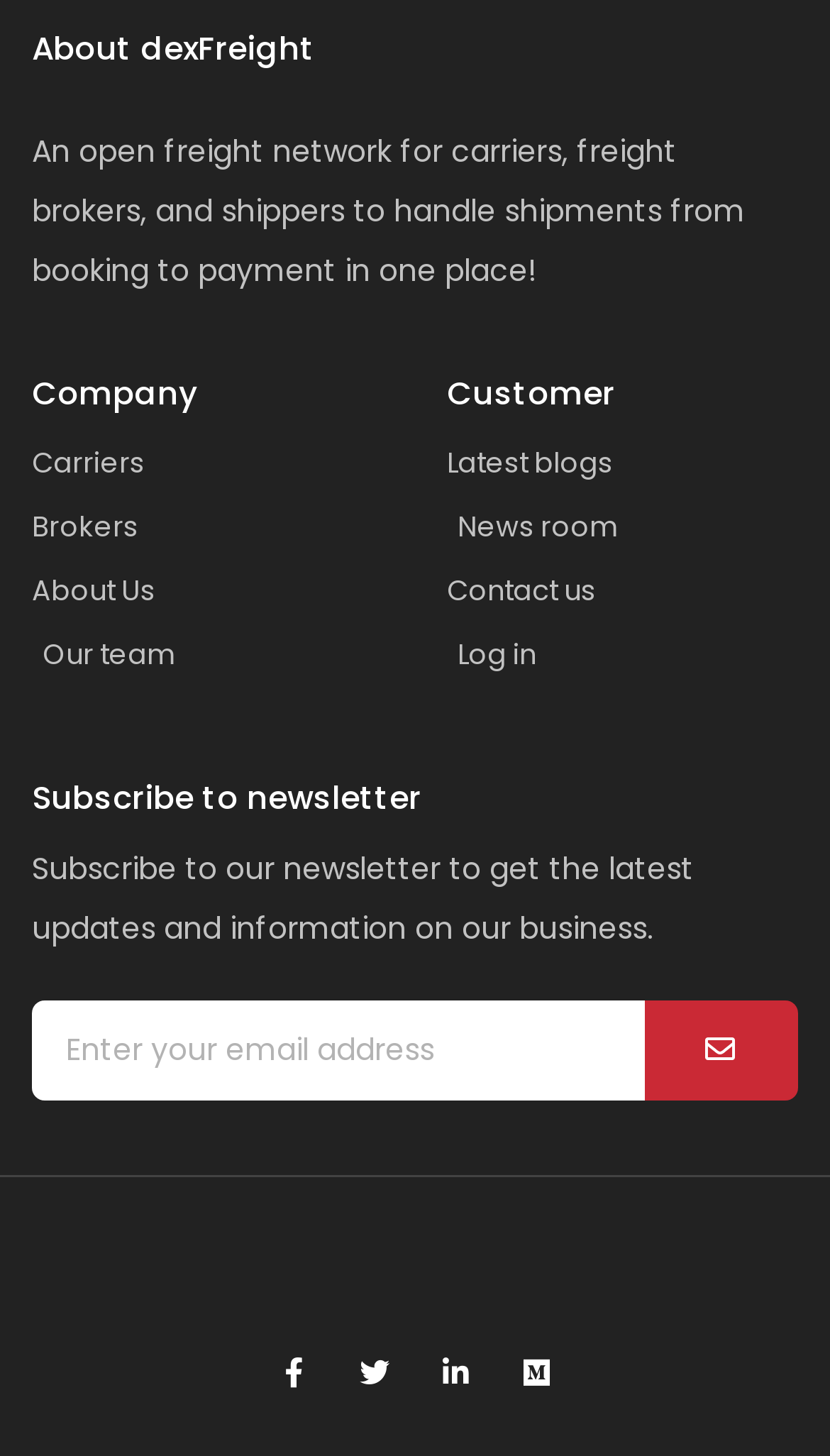Analyze the image and answer the question with as much detail as possible: 
What is the type of the element with the text 'dexfreight text logo'?

I found the element with the text 'dexfreight text logo' and saw that it has a child element with the type 'image', which suggests that the element itself is an image.